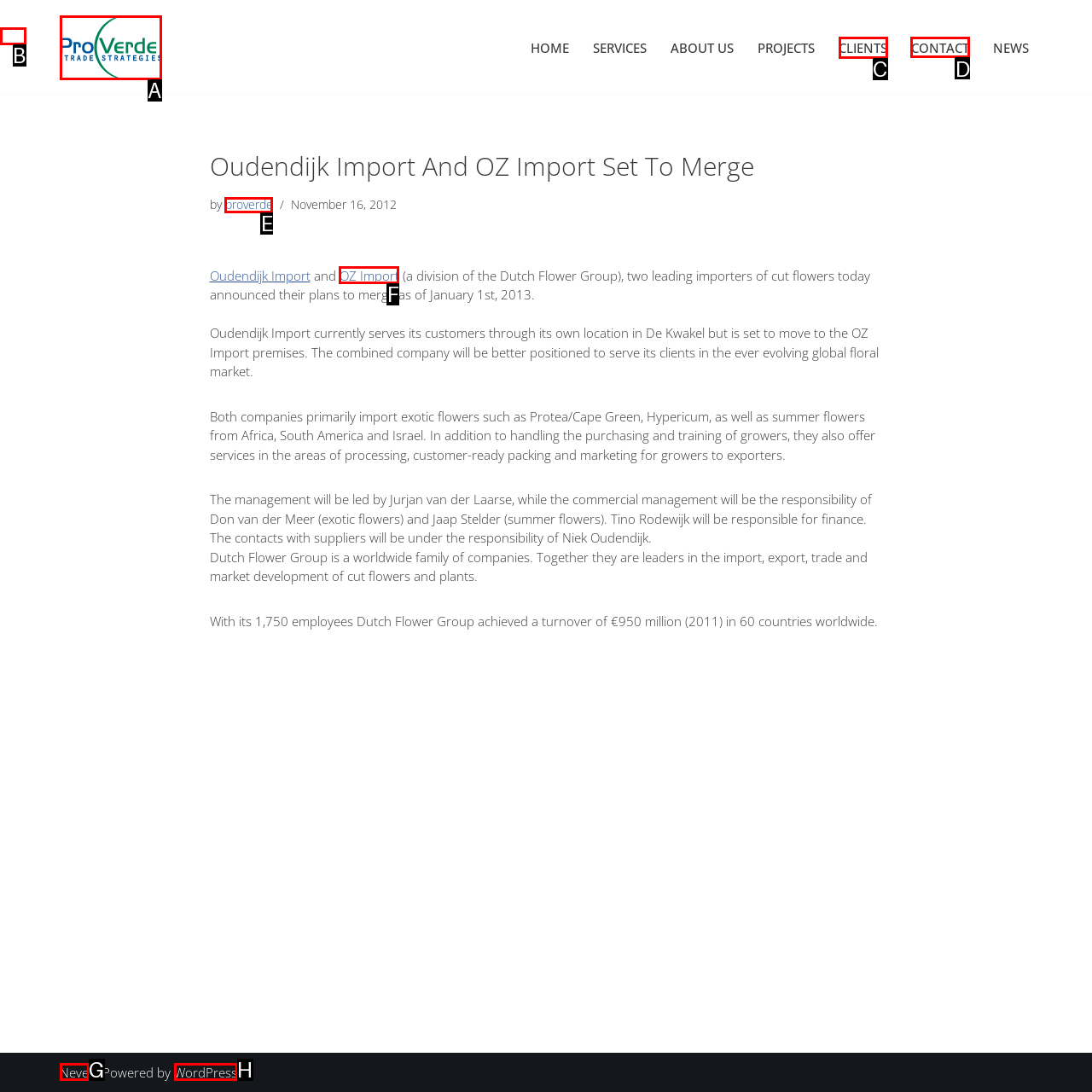Which lettered option should I select to achieve the task: Learn electric guitar lessons in Waxhaw, NC according to the highlighted elements in the screenshot?

None